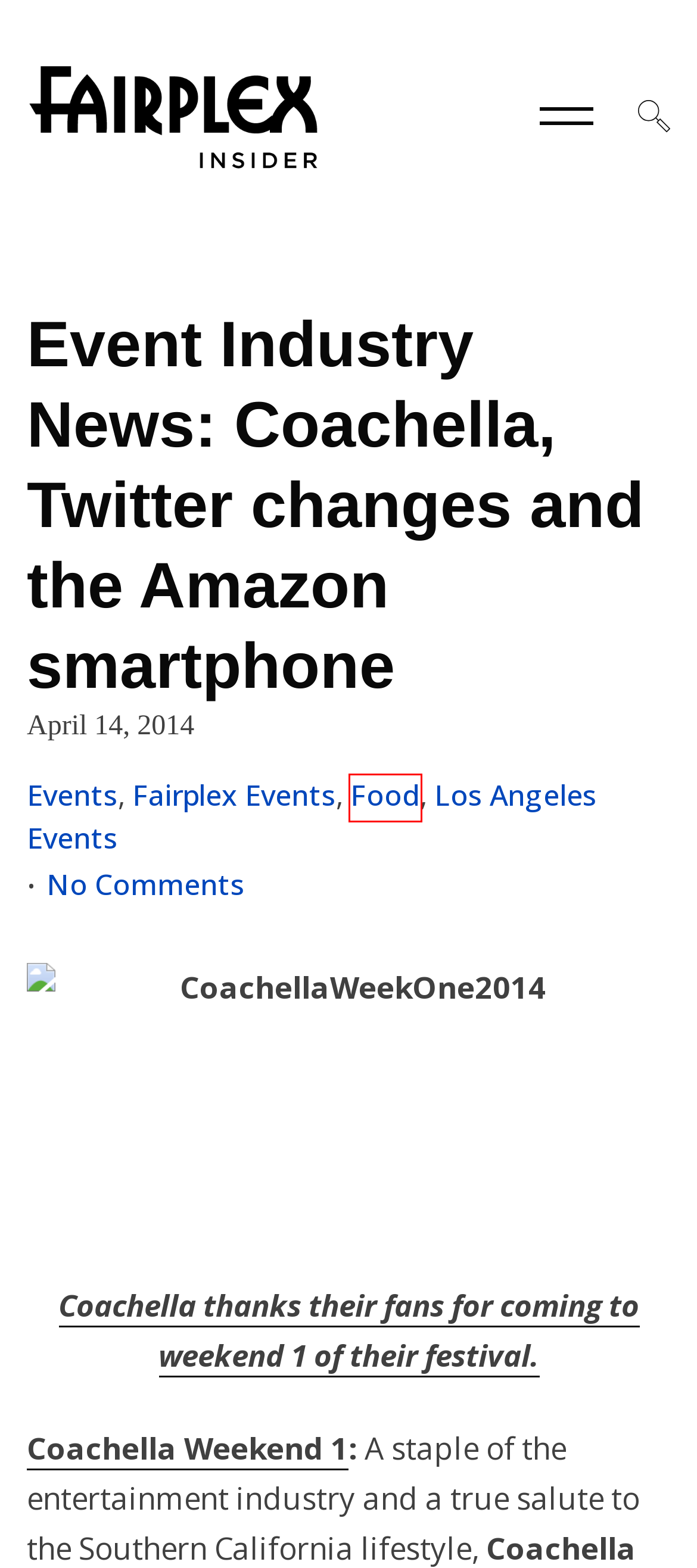Consider the screenshot of a webpage with a red bounding box around an element. Select the webpage description that best corresponds to the new page after clicking the element inside the red bounding box. Here are the candidates:
A. Fairplex Events Archives | Fairplex Insider
B. los angeles weekender Archives | Fairplex Insider
C. Fairplex Insider | Big Place Bigger Events
D. June 2014 | Fairplex Insider
E. Uncategorized Archives | Fairplex Insider
F. May 2017 | Fairplex Insider
G. Food Archives | Fairplex Insider
H. February 2013 | Fairplex Insider

G